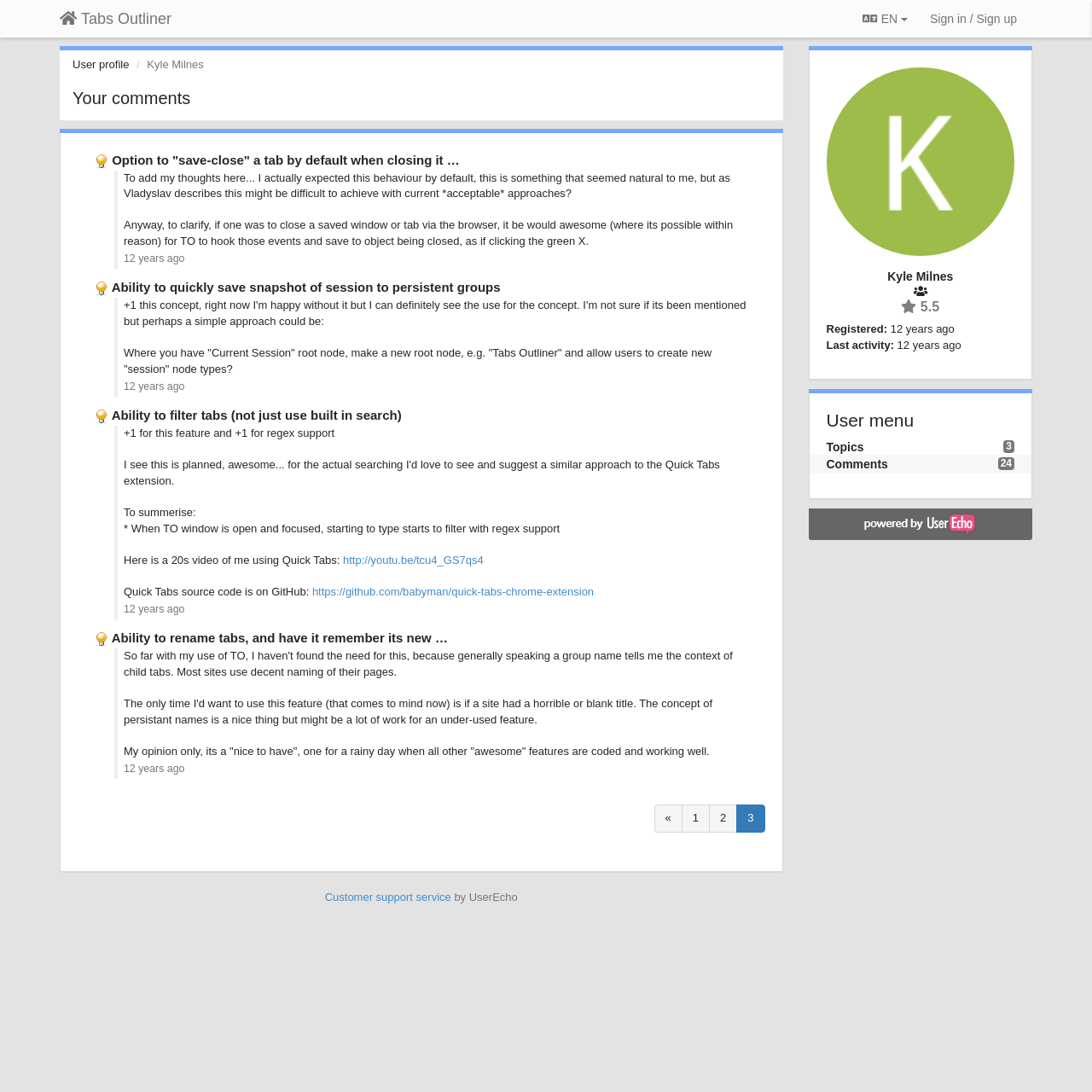Carefully examine the image and provide an in-depth answer to the question: What is the topic of the first comment?

I found the topic of the first comment by looking at the generic element with the content 'Ideas' which is located above the first comment, indicating that it is the topic of the comment.